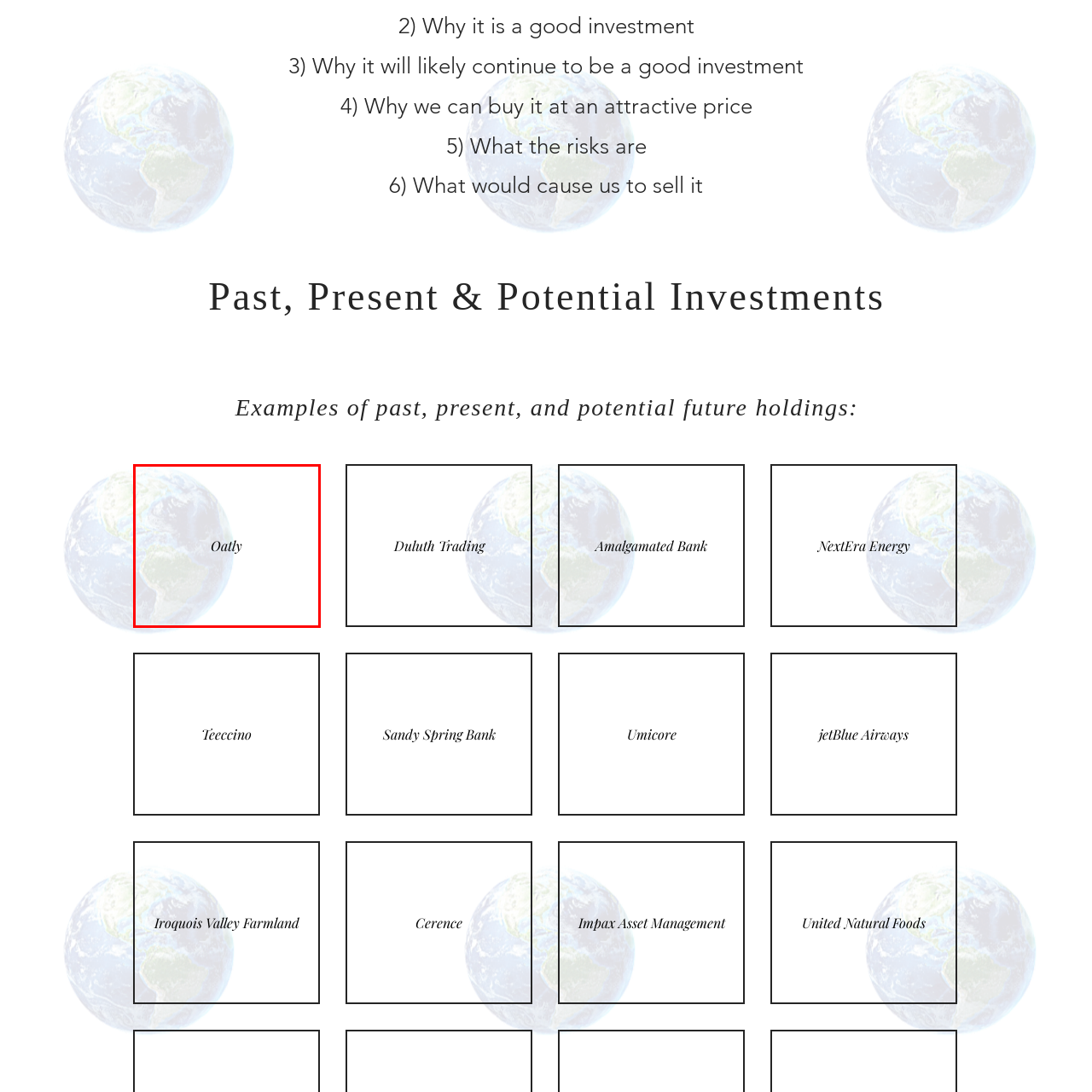Narrate the specific details and elements found within the red-bordered image.

The image features a globe, symbolizing the global presence and impact of Oatly, a popular oat milk brand known for its sustainable and plant-based products. The word "Oatly" is prominently displayed, emphasizing the brand's identity and its commitment to promoting environmentally friendly alternatives in the dairy industry. This imagery reflects Oatly's mission to contribute to a healthier planet through innovative food solutions, appealing to eco-conscious consumers. The backdrop of the Earth suggests a connection to global sustainability efforts, positioning Oatly not just as a product, but as part of a larger movement towards responsible consumption.